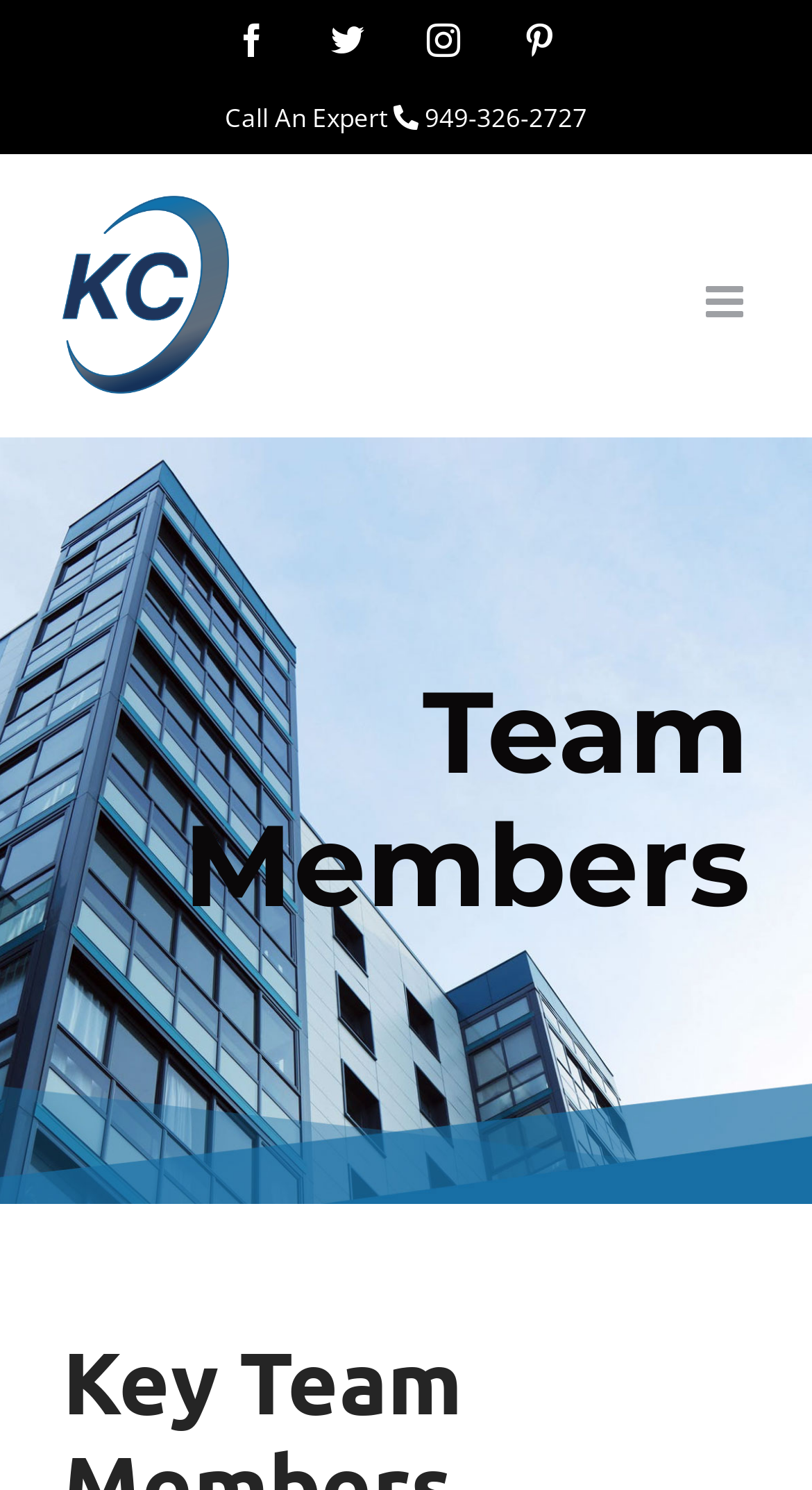Provide a brief response to the question using a single word or phrase: 
What is the main category of the webpage content?

Team Members